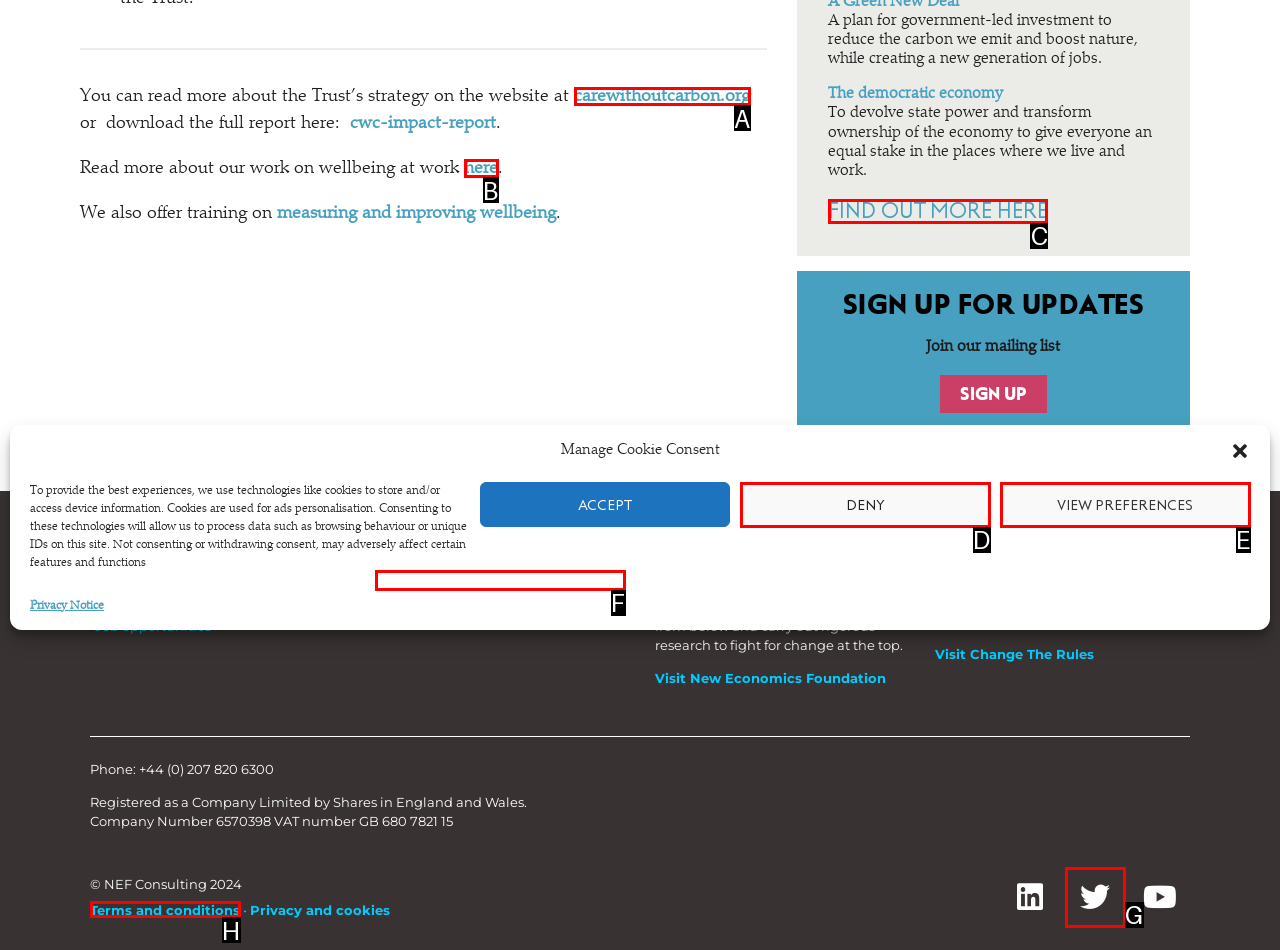Given the description: FIND OUT MORE HERE, identify the HTML element that fits best. Respond with the letter of the correct option from the choices.

C